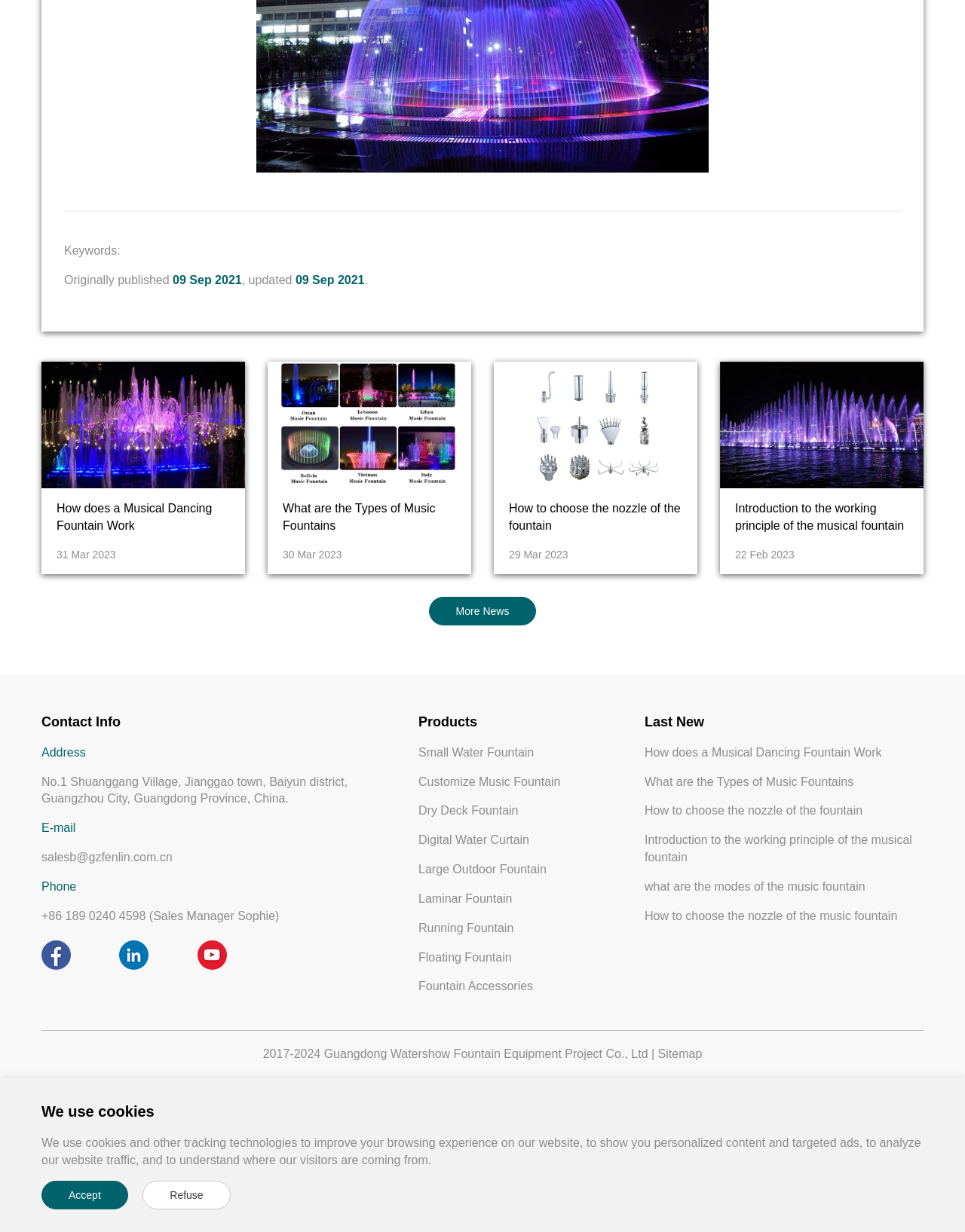Please specify the coordinates of the bounding box for the element that should be clicked to carry out this instruction: "Type in the comment box". The coordinates must be four float numbers between 0 and 1, formatted as [left, top, right, bottom].

None